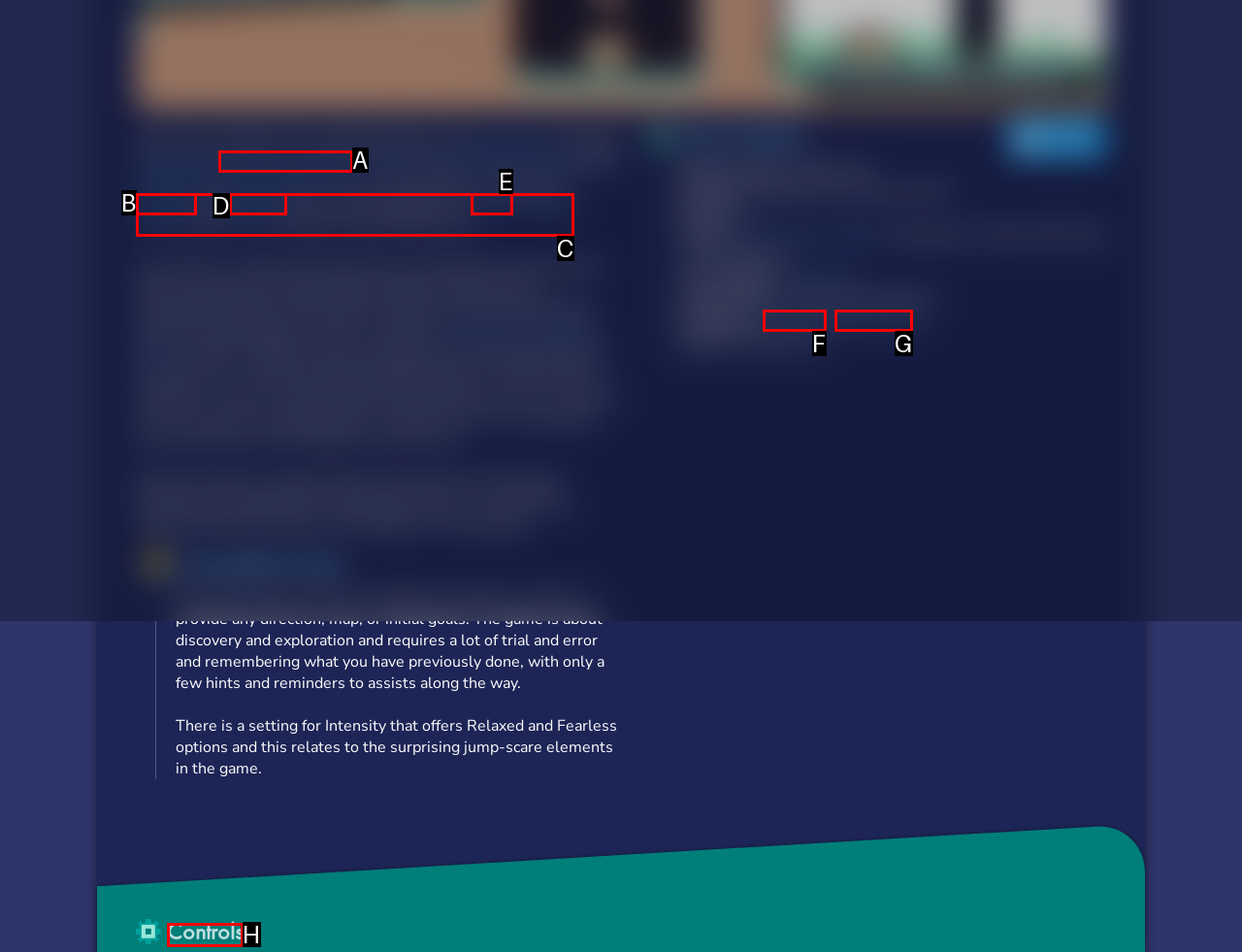Select the letter from the given choices that aligns best with the description: Controls. Reply with the specific letter only.

H